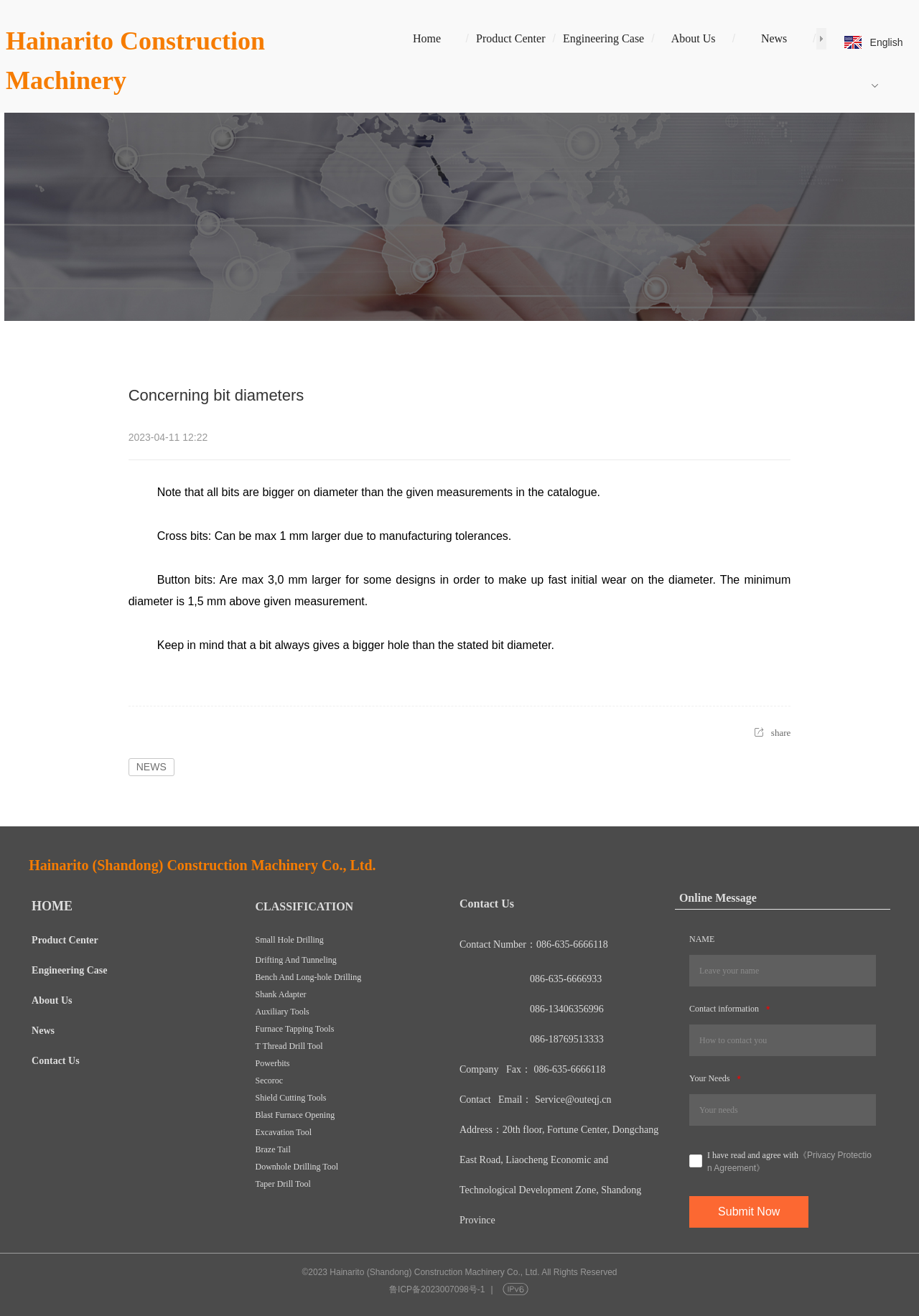Articulate a detailed summary of the webpage's content and design.

This webpage is about a construction machinery company, Hainarito (Shandong) Construction Machinery Co., Ltd. At the top, there is a navigation menu with links to "Home", "Product Center", "Engineering Case", "About Us", "News", and "Contact Us". On the right side of the navigation menu, there is a language selection option with an English flag icon.

Below the navigation menu, there is a heading that reads "Concerning bit diameters" followed by a series of paragraphs explaining the importance of considering bit diameters when drilling. The text explains that all bits are bigger in diameter than the given measurements in the catalogue, and provides specific details about cross bits, button bits, and how bits always give a bigger hole than the stated bit diameter.

On the right side of the page, there is a section with links to various news articles. Below this section, there is a company information section with the company name, address, contact numbers, fax number, and email address.

Further down the page, there is a contact form with fields for name, contact information, and a message. The form also includes a checkbox to agree with the privacy protection agreement.

At the bottom of the page, there is a copyright notice and a link to the company's ICP license. There is also a small icon and a separator line.